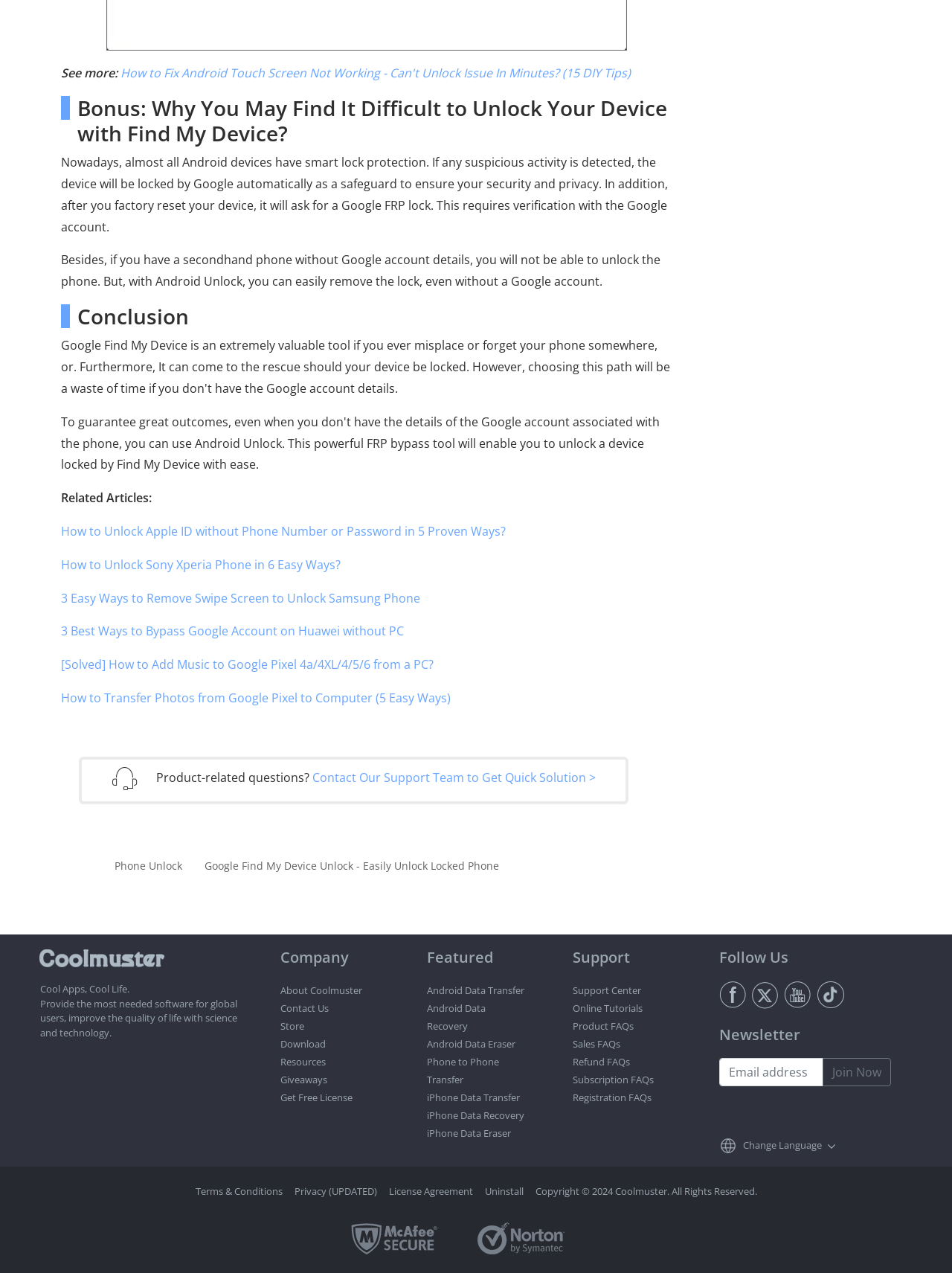What is the company name?
Please provide a full and detailed response to the question.

The company name can be found in the footer section of the webpage, where it is written 'Cool Apps, Cool Life.' and 'Provide the most needed software for global users, improve the quality of life with science and technology.' which suggests that the company name is Coolmuster.